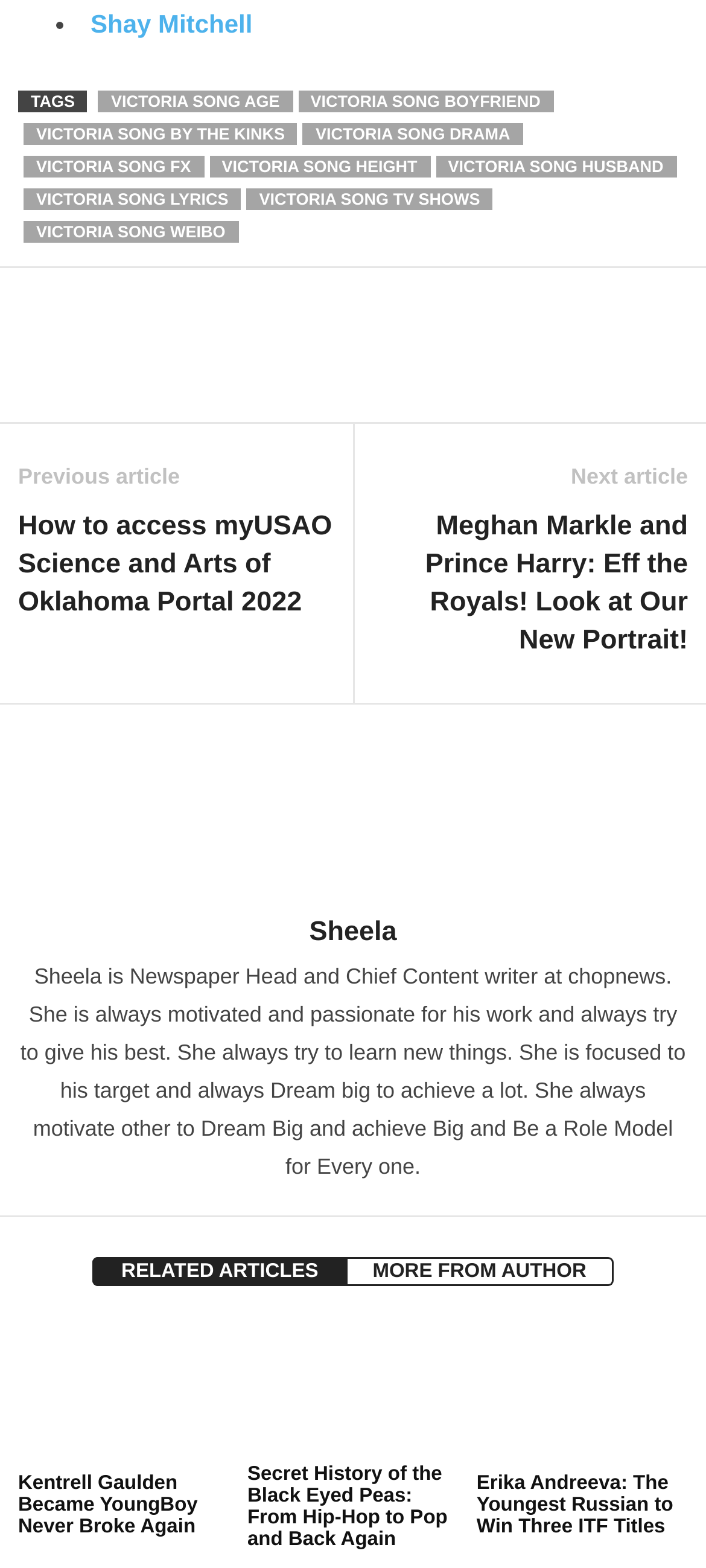Please locate the bounding box coordinates for the element that should be clicked to achieve the following instruction: "Click on Shay Mitchell". Ensure the coordinates are given as four float numbers between 0 and 1, i.e., [left, top, right, bottom].

[0.128, 0.005, 0.358, 0.024]